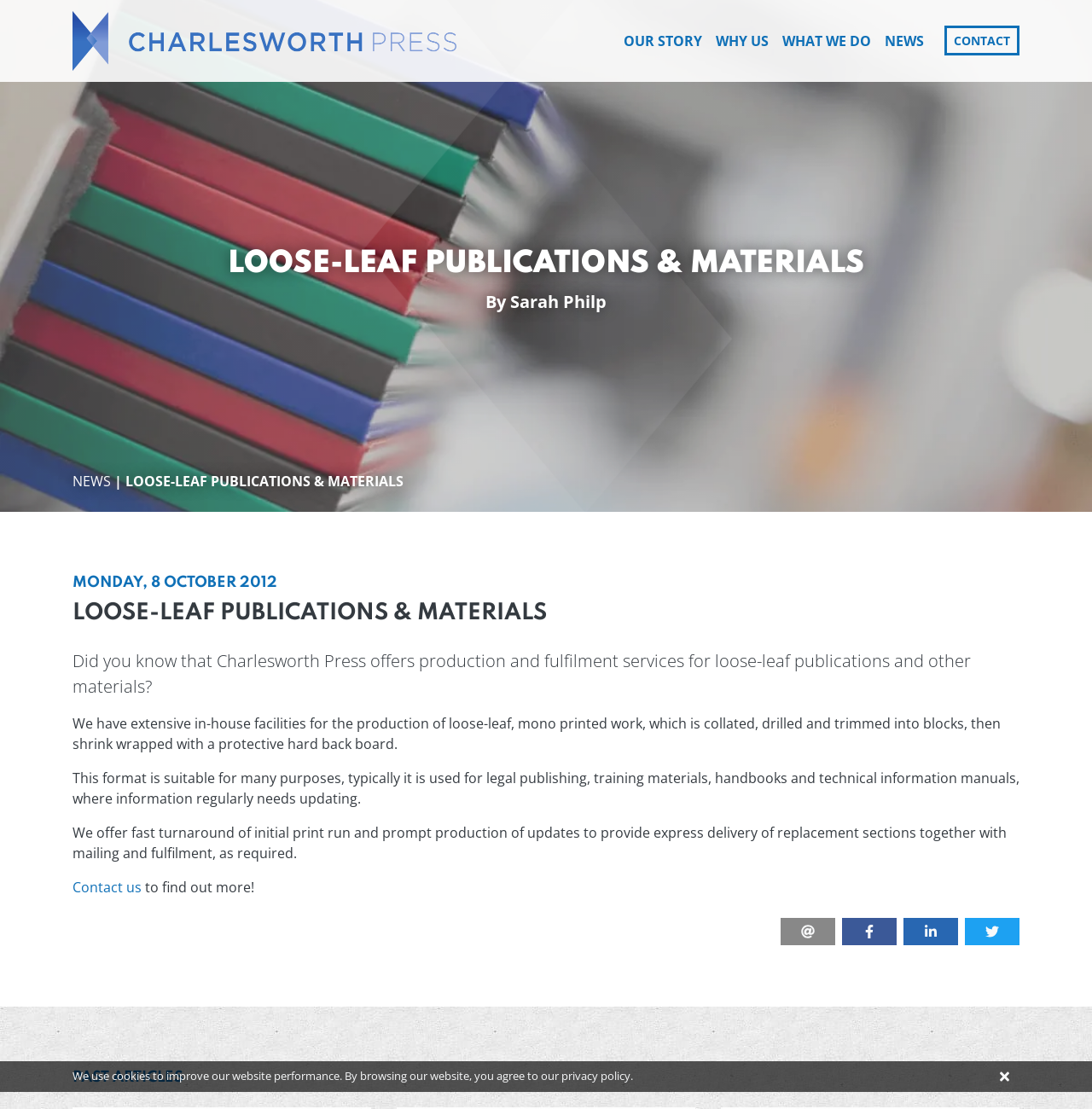Provide the bounding box for the UI element matching this description: "Contact us".

[0.066, 0.792, 0.13, 0.808]